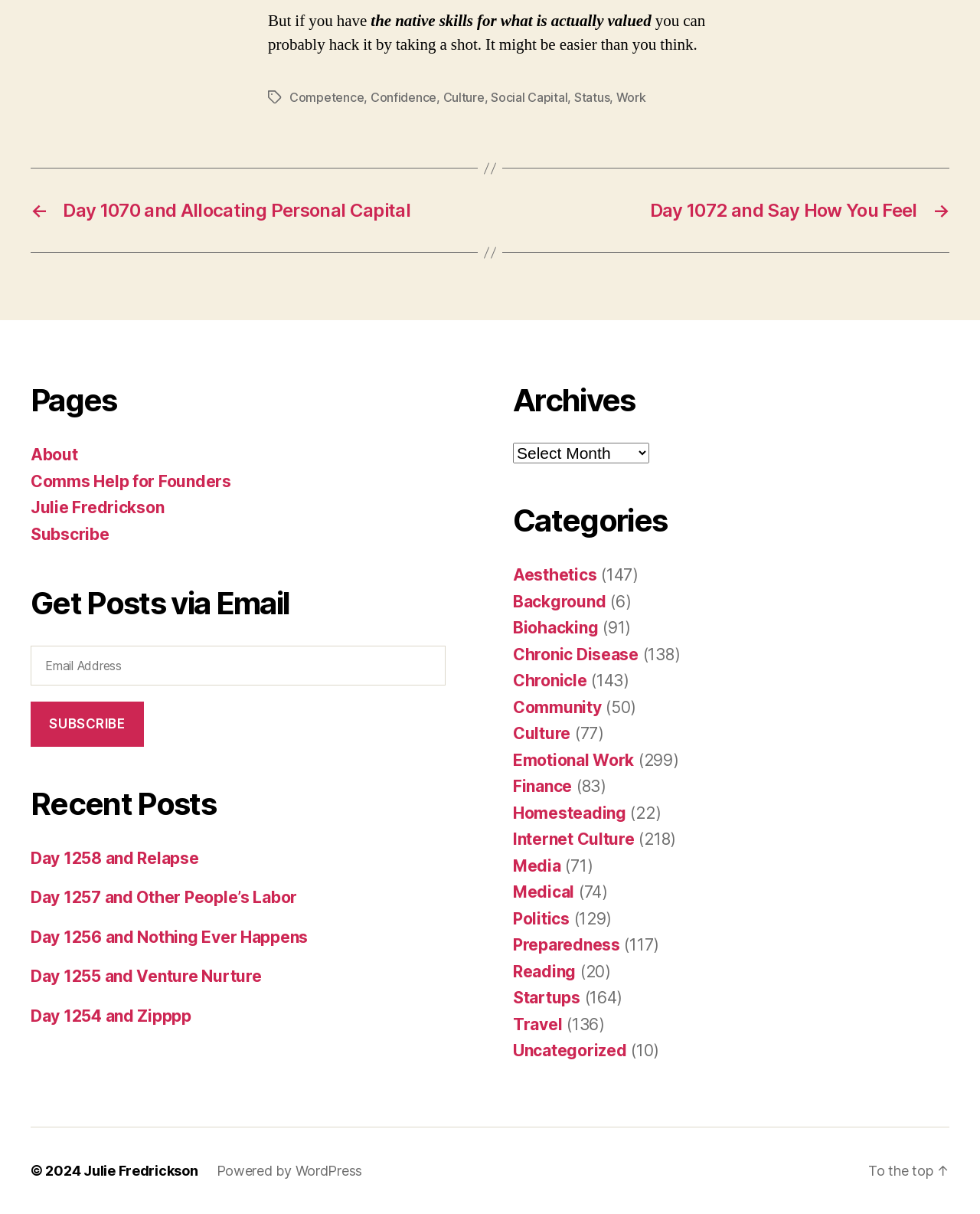What is the email address input field for?
Look at the image and provide a short answer using one word or a phrase.

Subscribe